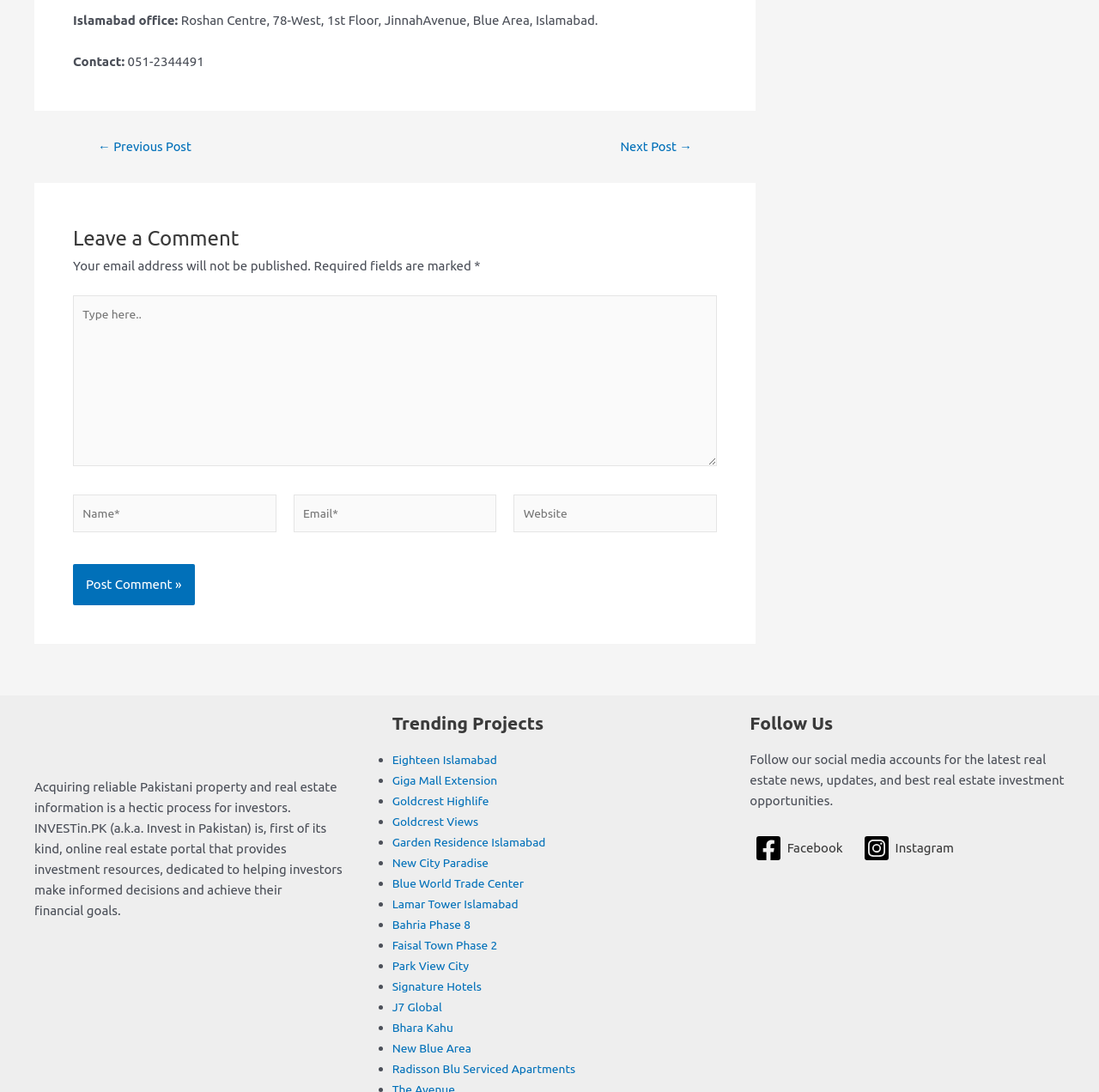Using the given element description, provide the bounding box coordinates (top-left x, top-left y, bottom-right x, bottom-right y) for the corresponding UI element in the screenshot: ← Previous Post

[0.072, 0.127, 0.202, 0.14]